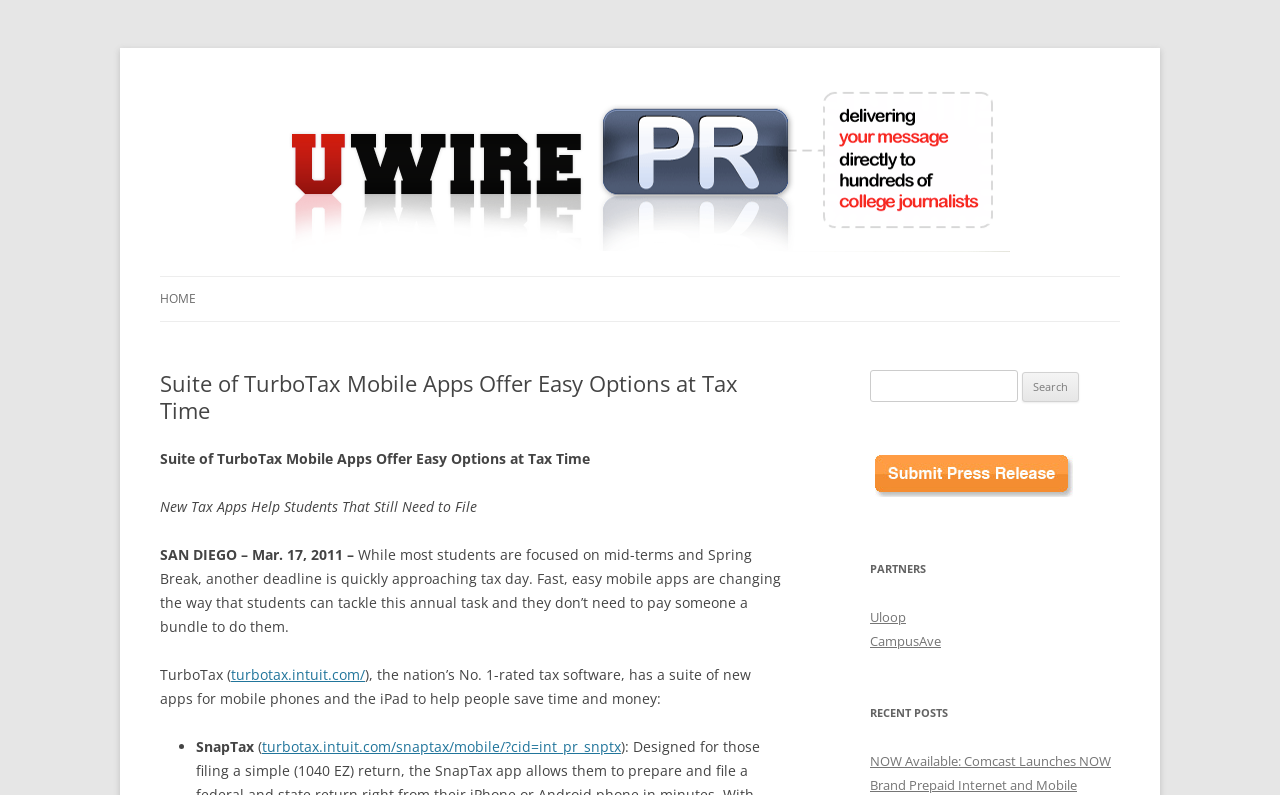Find the bounding box coordinates for the area you need to click to carry out the instruction: "Check recent posts". The coordinates should be four float numbers between 0 and 1, indicated as [left, top, right, bottom].

[0.68, 0.882, 0.875, 0.912]